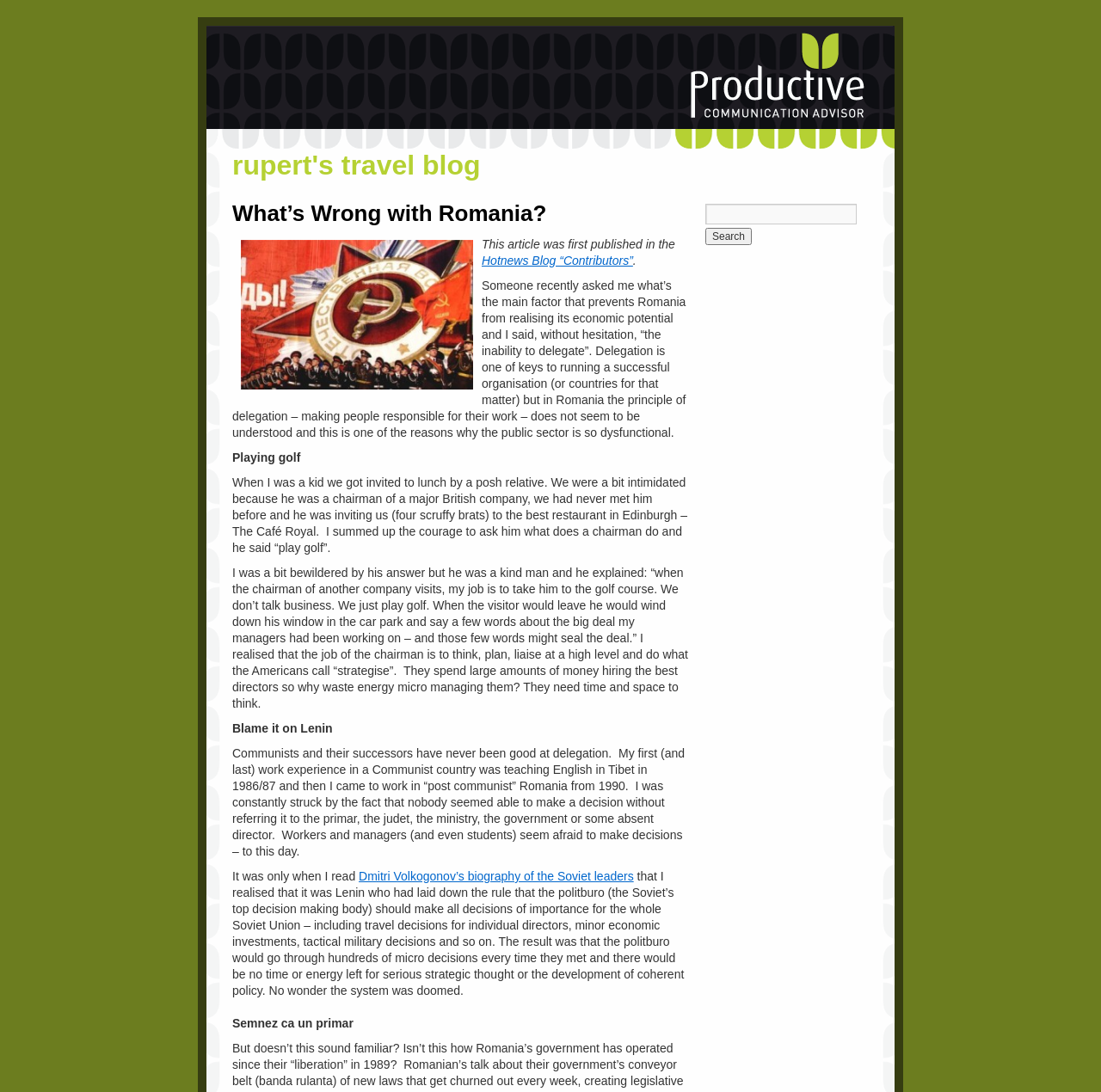Ascertain the bounding box coordinates for the UI element detailed here: "rupert's travel blog". The coordinates should be provided as [left, top, right, bottom] with each value being a float between 0 and 1.

[0.211, 0.137, 0.436, 0.165]